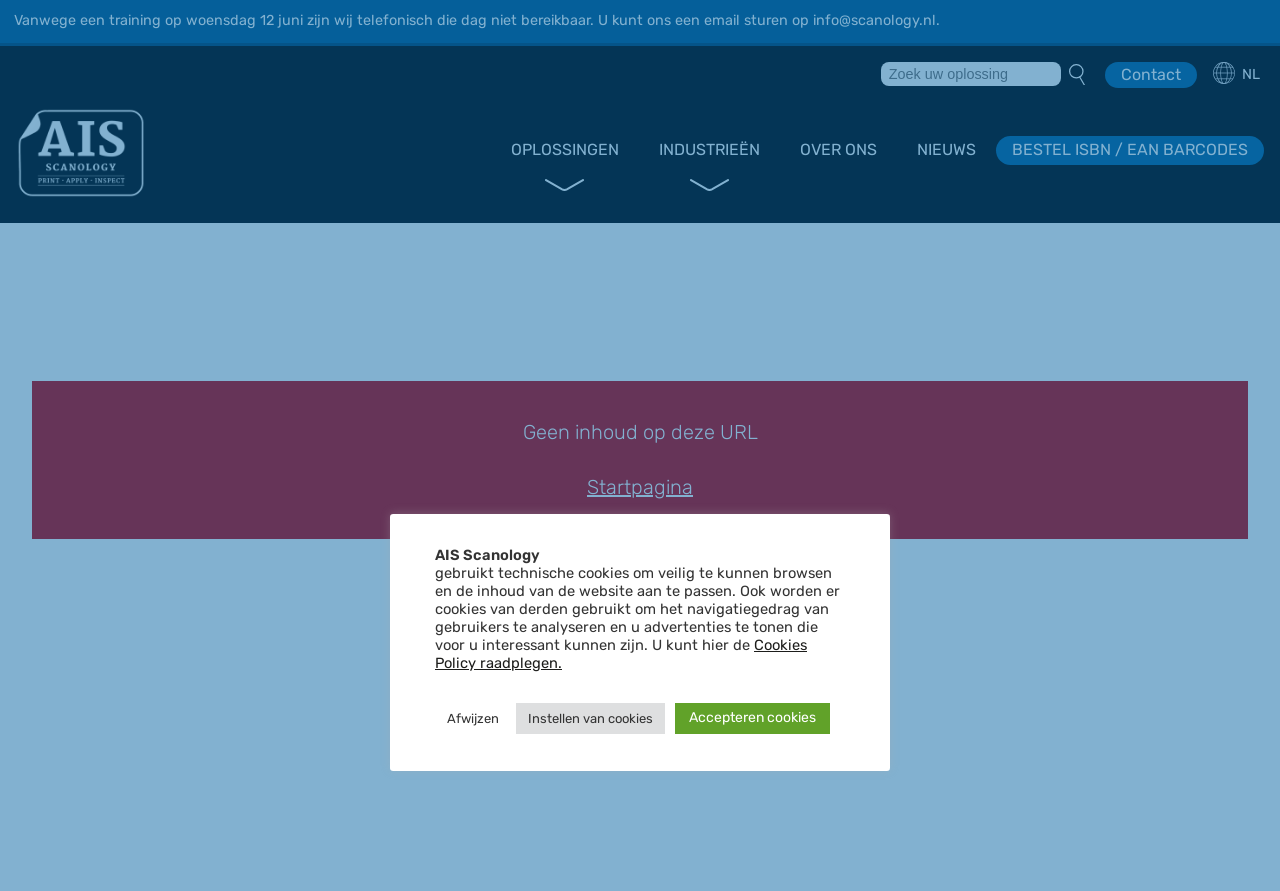Please answer the following question using a single word or phrase: 
What is the purpose of the textbox?

Search